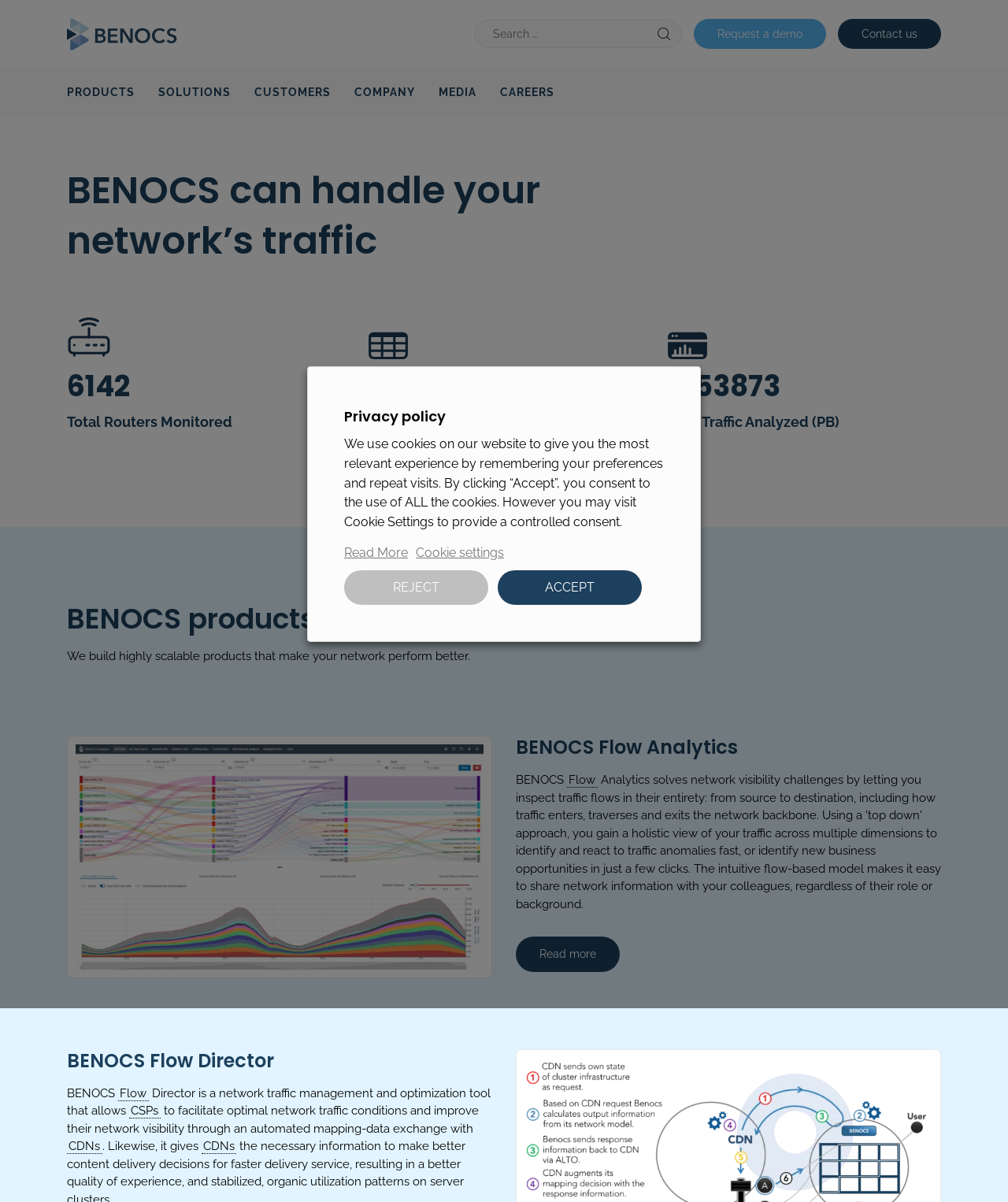Please find and report the primary heading text from the webpage.

BENOCS can handle your network’s traffic